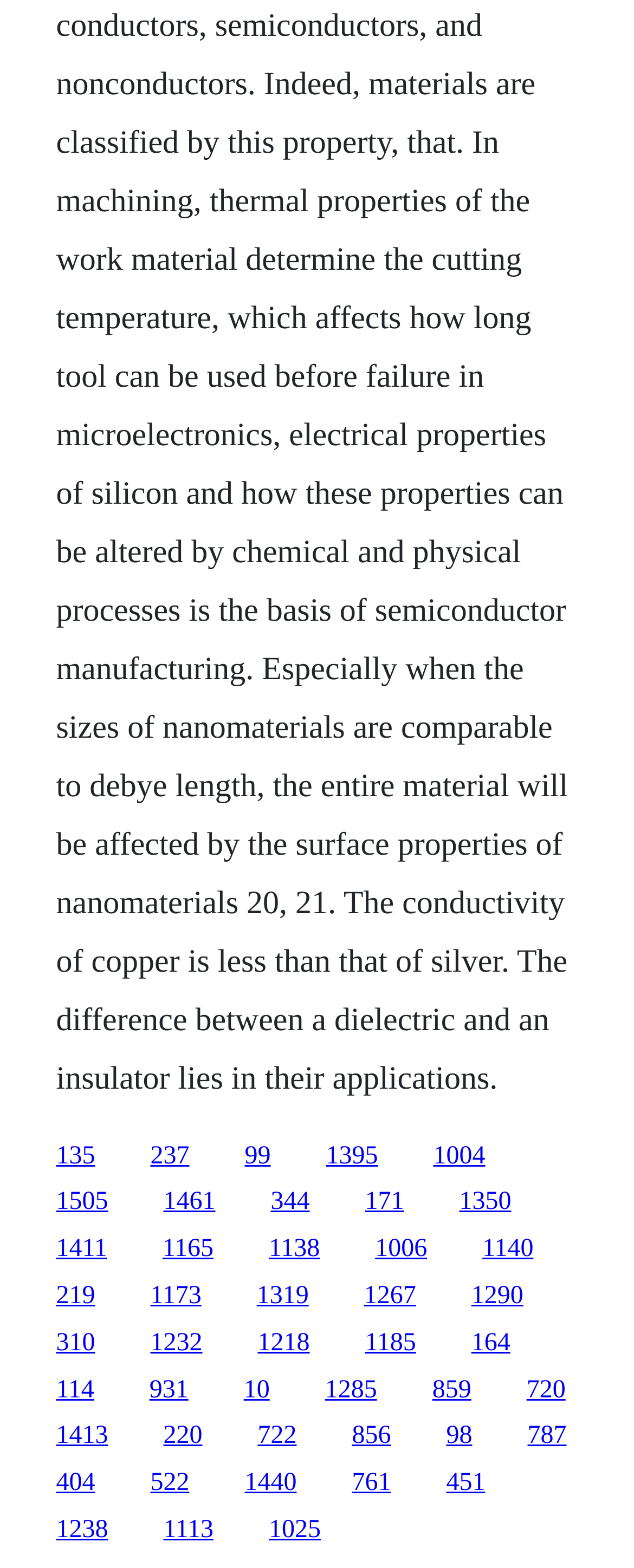Provide a short answer using a single word or phrase for the following question: 
How many links are on the webpage?

32